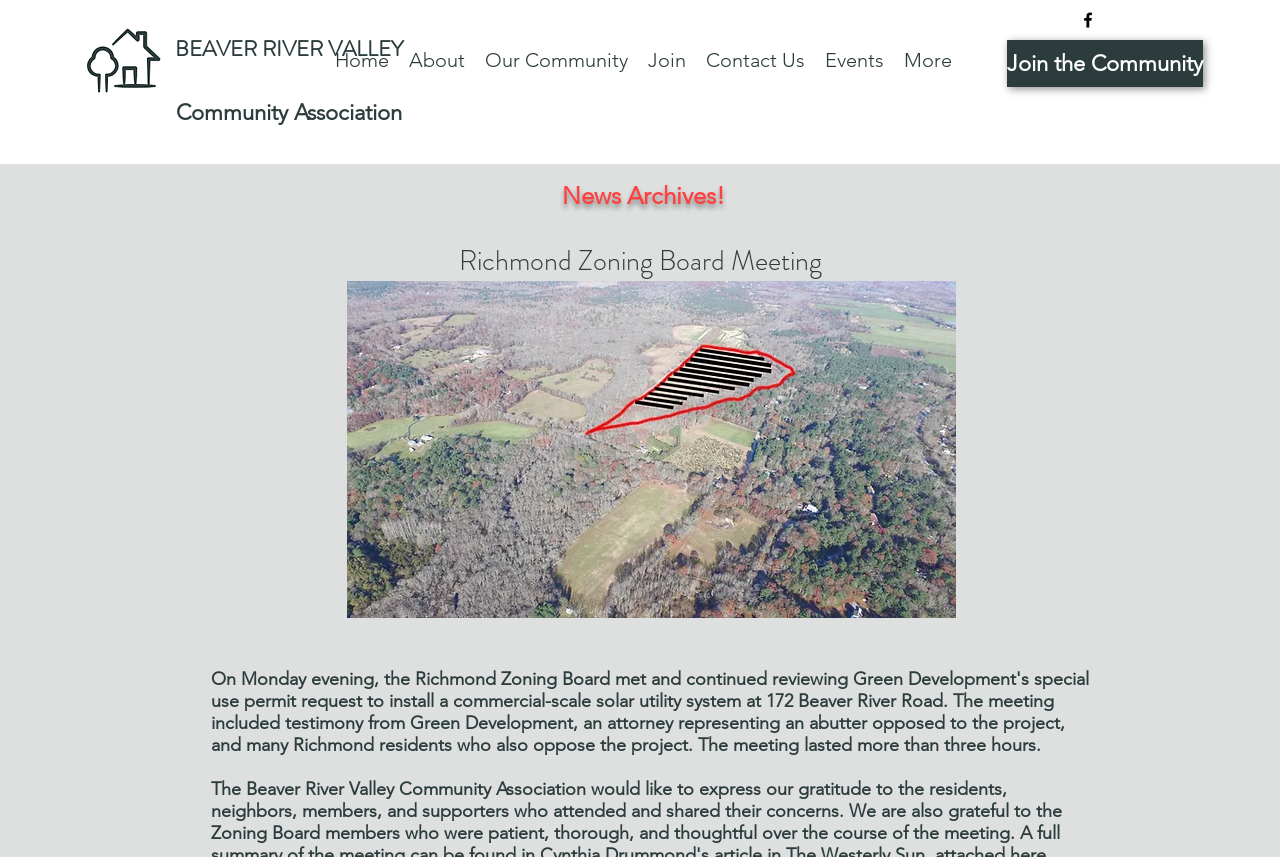How many navigation links are available on the webpage?
From the screenshot, provide a brief answer in one word or phrase.

7